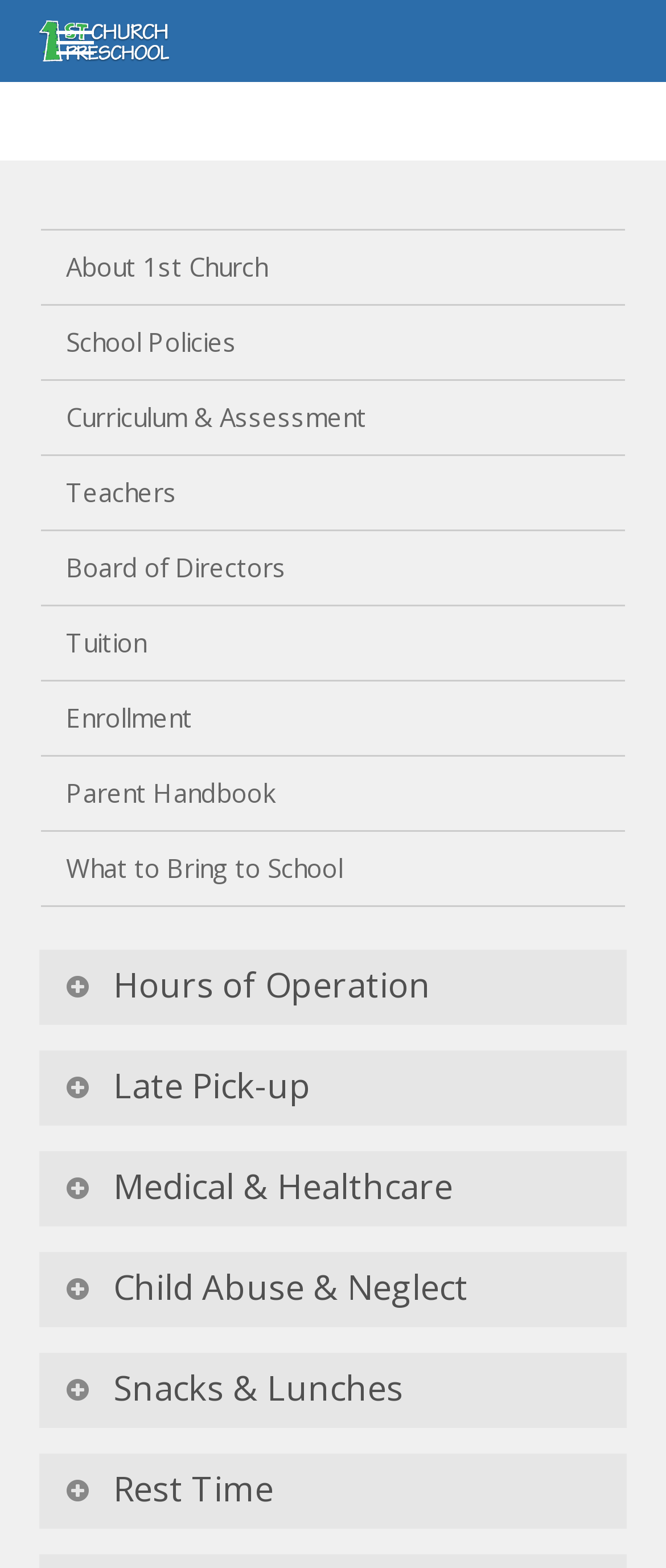Locate the bounding box coordinates of the region to be clicked to comply with the following instruction: "Click on Carriers". The coordinates must be four float numbers between 0 and 1, in the form [left, top, right, bottom].

None